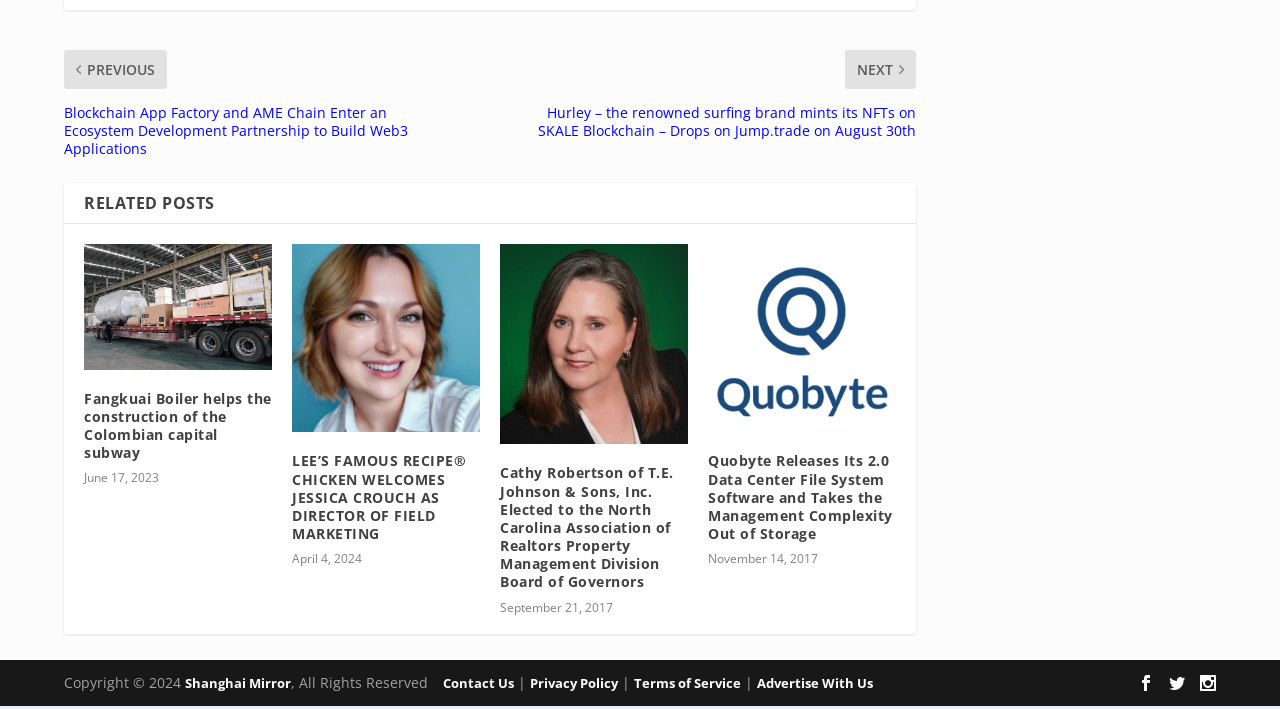Determine the bounding box coordinates of the region that needs to be clicked to achieve the task: "Check the terms of service".

[0.495, 0.915, 0.579, 0.94]